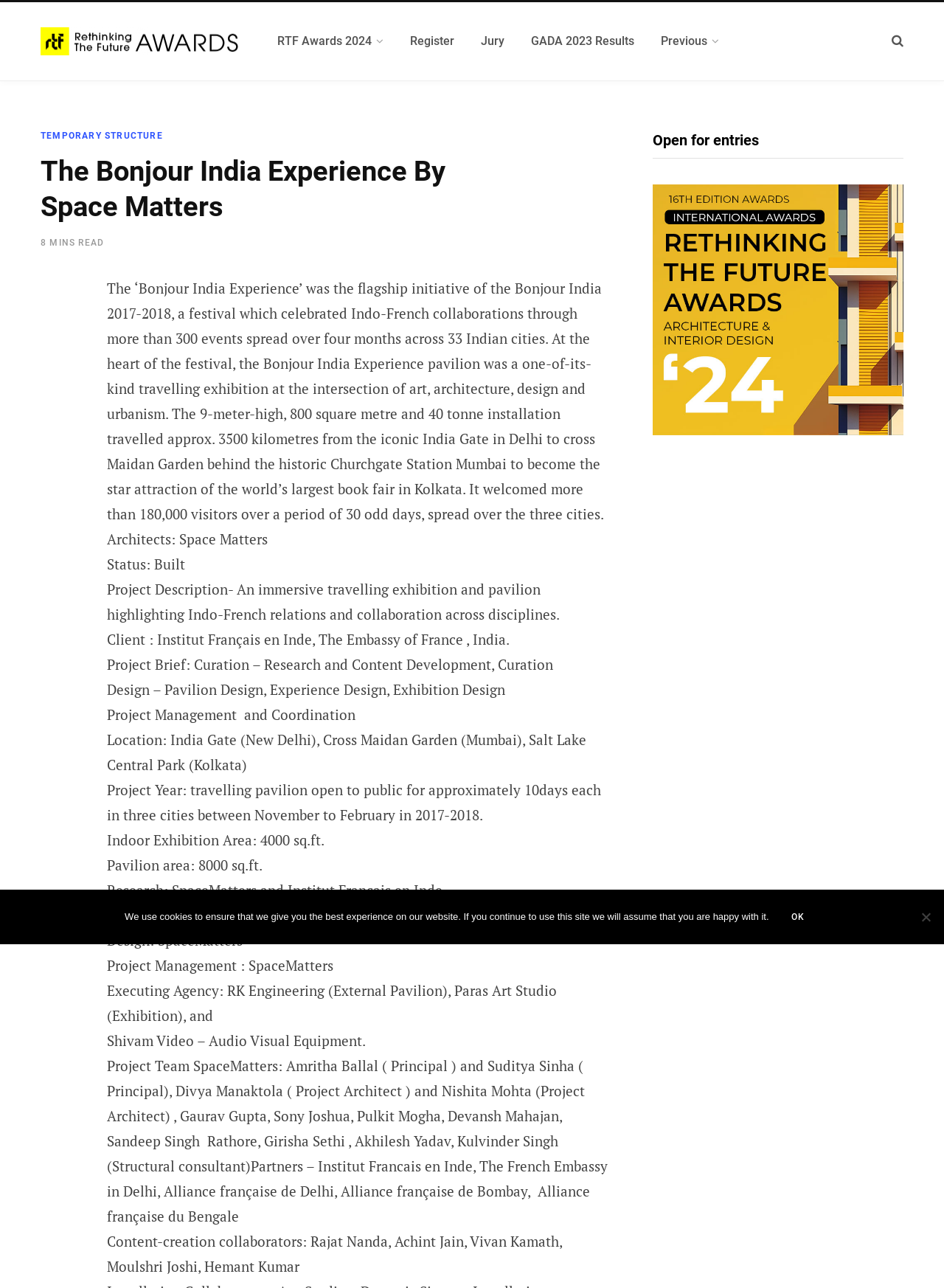Please identify the bounding box coordinates for the region that you need to click to follow this instruction: "Click on Register".

[0.42, 0.012, 0.495, 0.052]